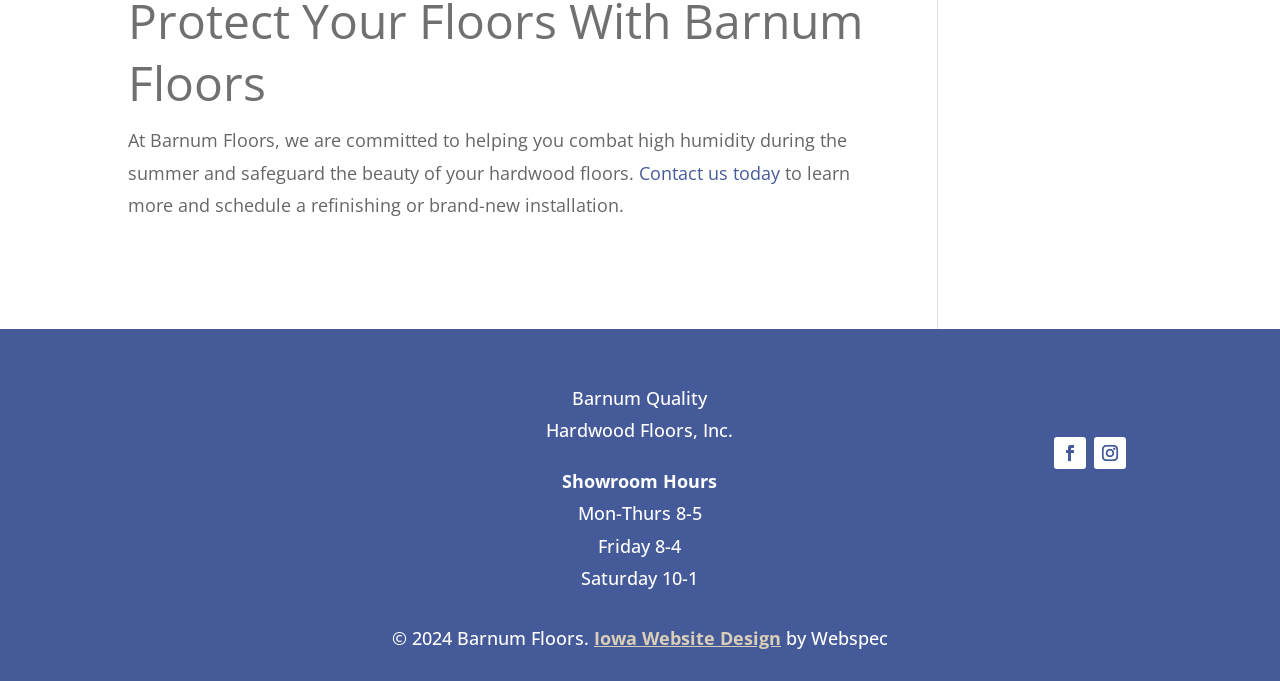Respond with a single word or phrase:
What is the purpose of the company?

Helping with hardwood floors